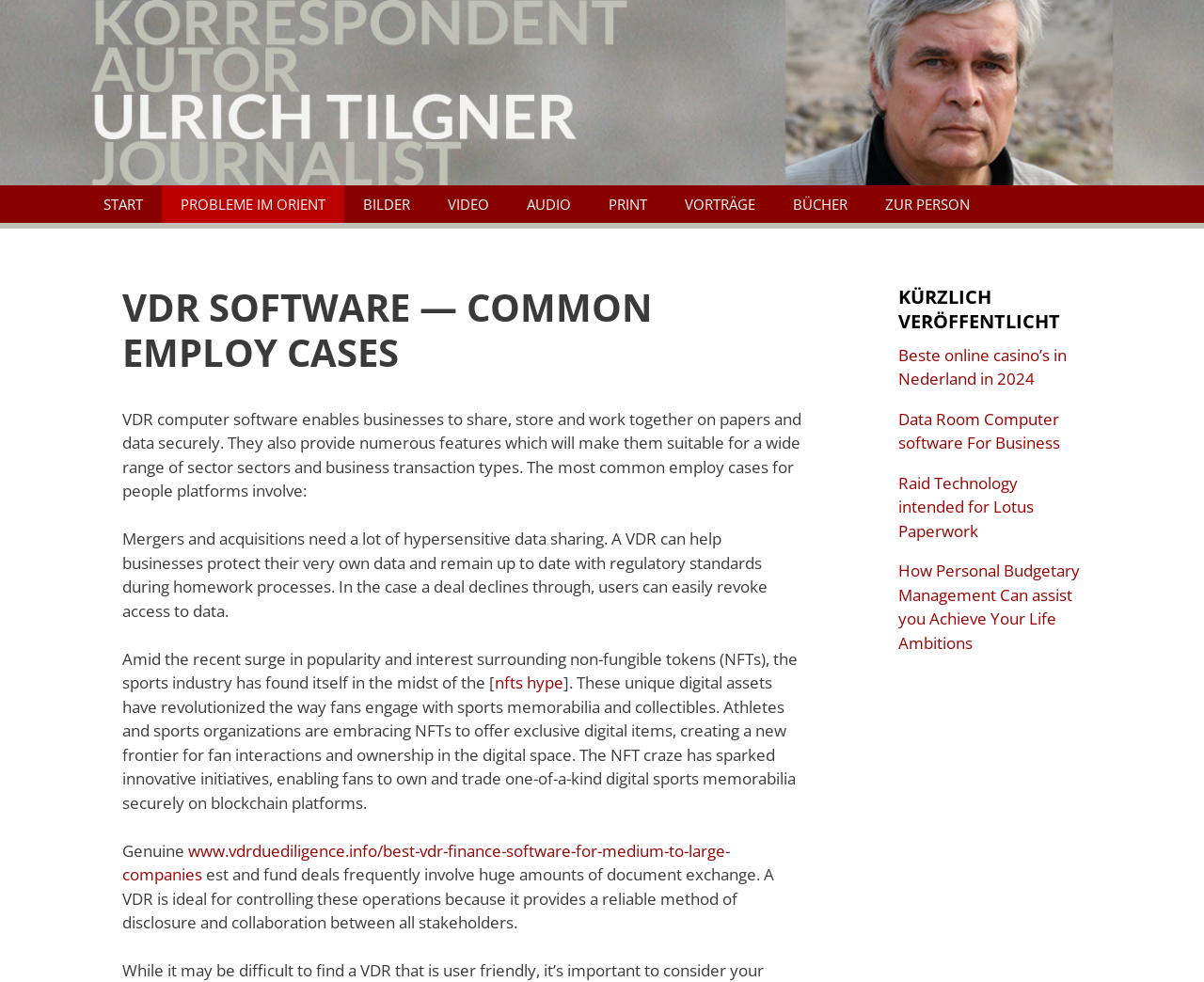Kindly determine the bounding box coordinates for the clickable area to achieve the given instruction: "Click on the 'START' link".

[0.07, 0.188, 0.134, 0.227]